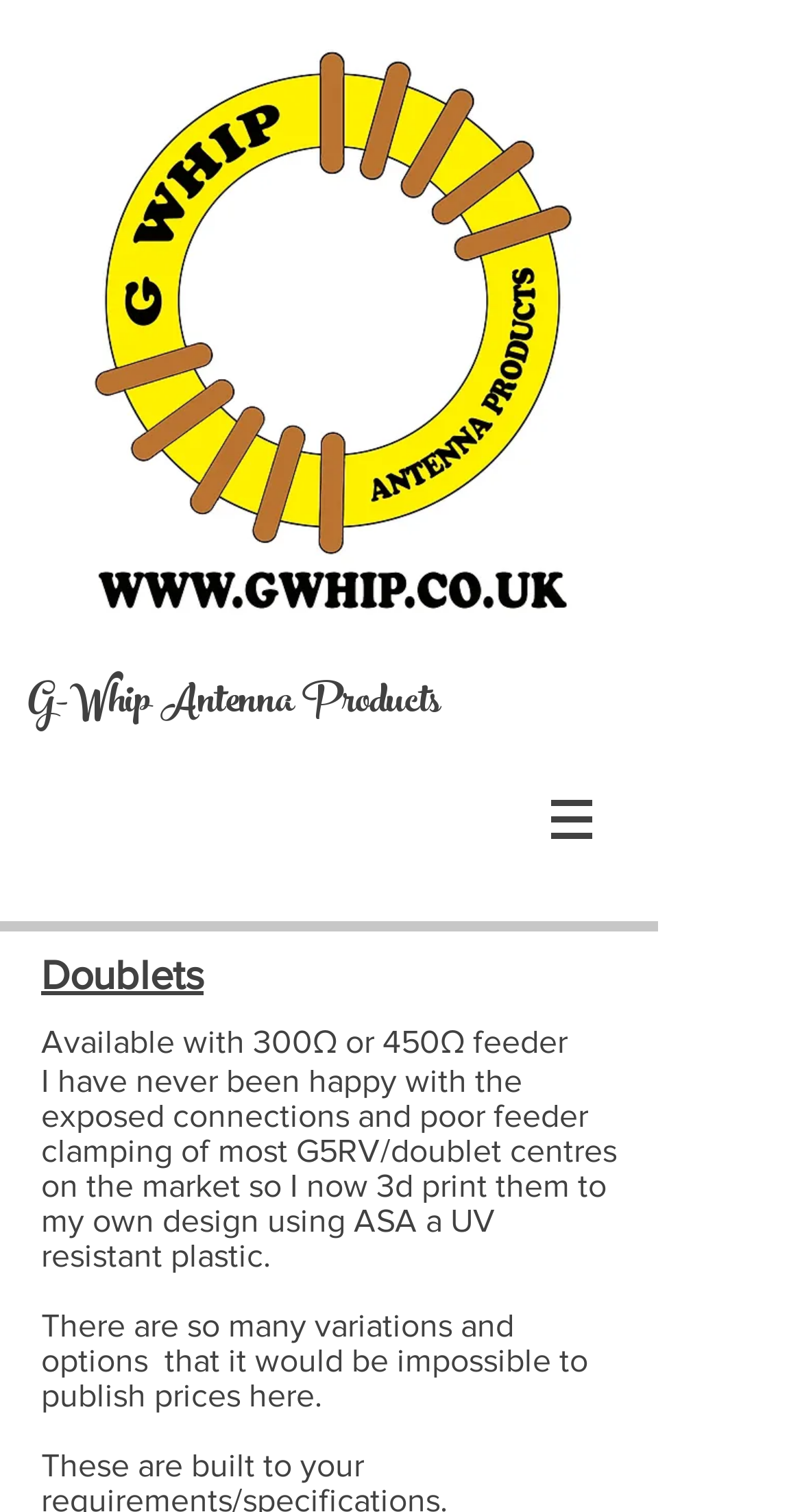Generate a comprehensive description of the contents of the webpage.

The webpage appears to be about G-Whip Antenna Products, specifically Doublets. At the top-left of the page, there is a link with no text. Below it, there is a heading that reads "G-Whip Antenna Products". 

On the top-right side of the page, there is a navigation menu labeled "Site" with a button that has a popup menu. The button is accompanied by a small image. 

Below the navigation menu, there is a heading that reads "Doublets". This is followed by a few lines of text that describe the product. The first line states that the Doublets are available with 300Ω or 450Ω feeder. The second line is a longer paragraph that explains the design and material used to make the Doublets. 

Finally, there is another line of text that mentions the various options and variations of the product, stating that it would be impossible to list prices on the page.